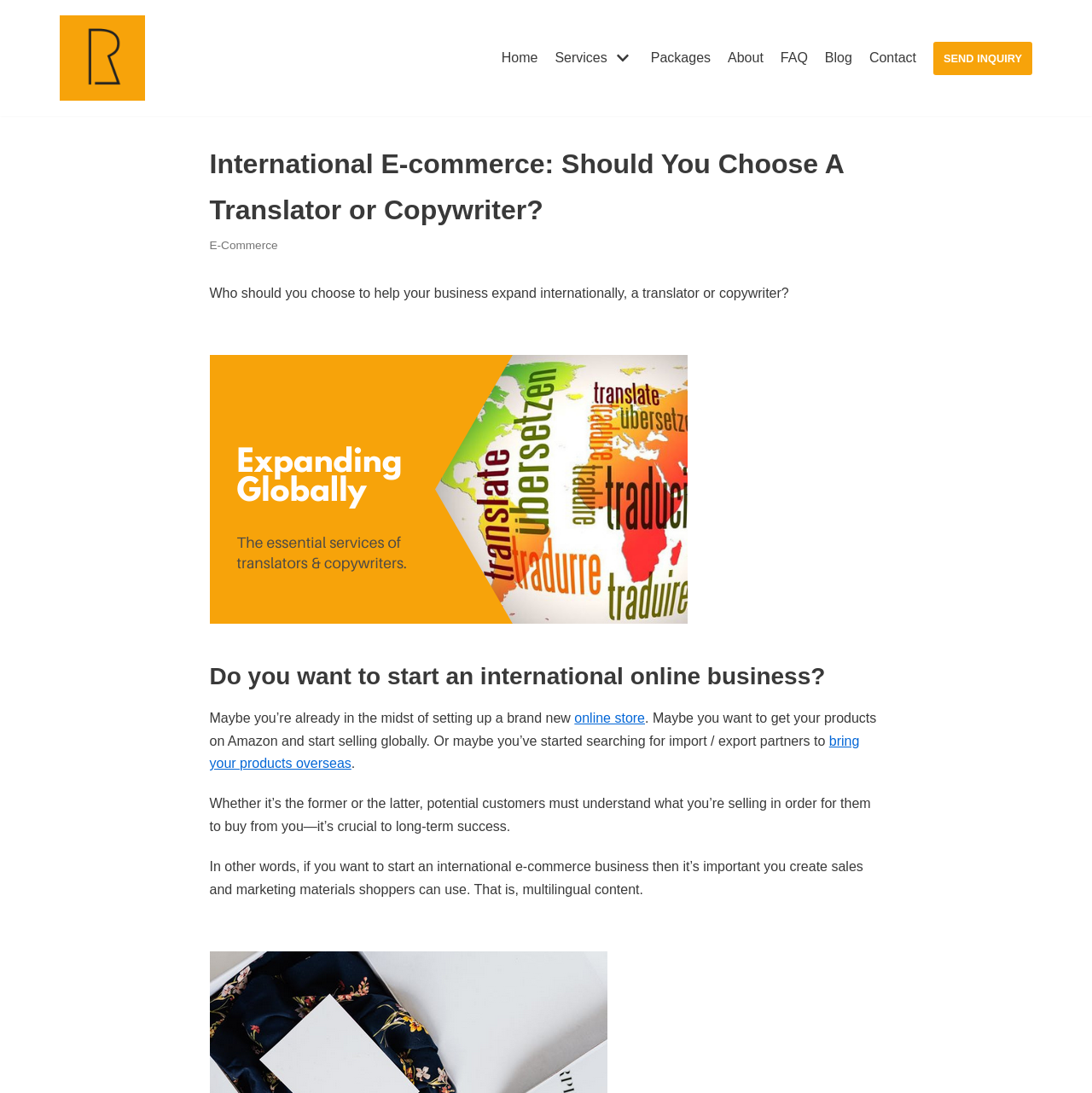What is the purpose of multilingual content?
Please use the image to provide an in-depth answer to the question.

The purpose of multilingual content is for potential customers to understand what the business is selling, which is crucial for long-term success in international e-commerce, as stated in the webpage.